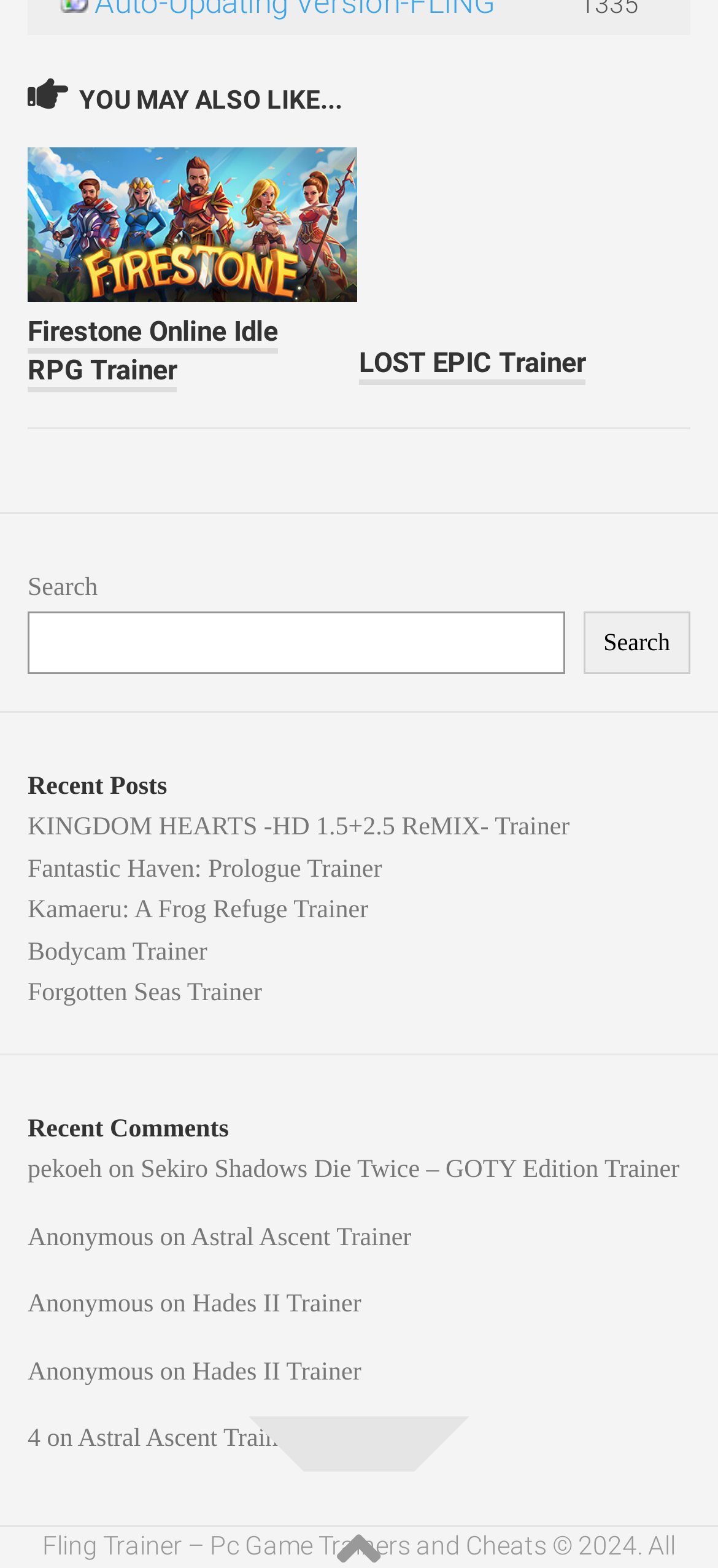Give a one-word or one-phrase response to the question:
How many recent posts are listed?

5